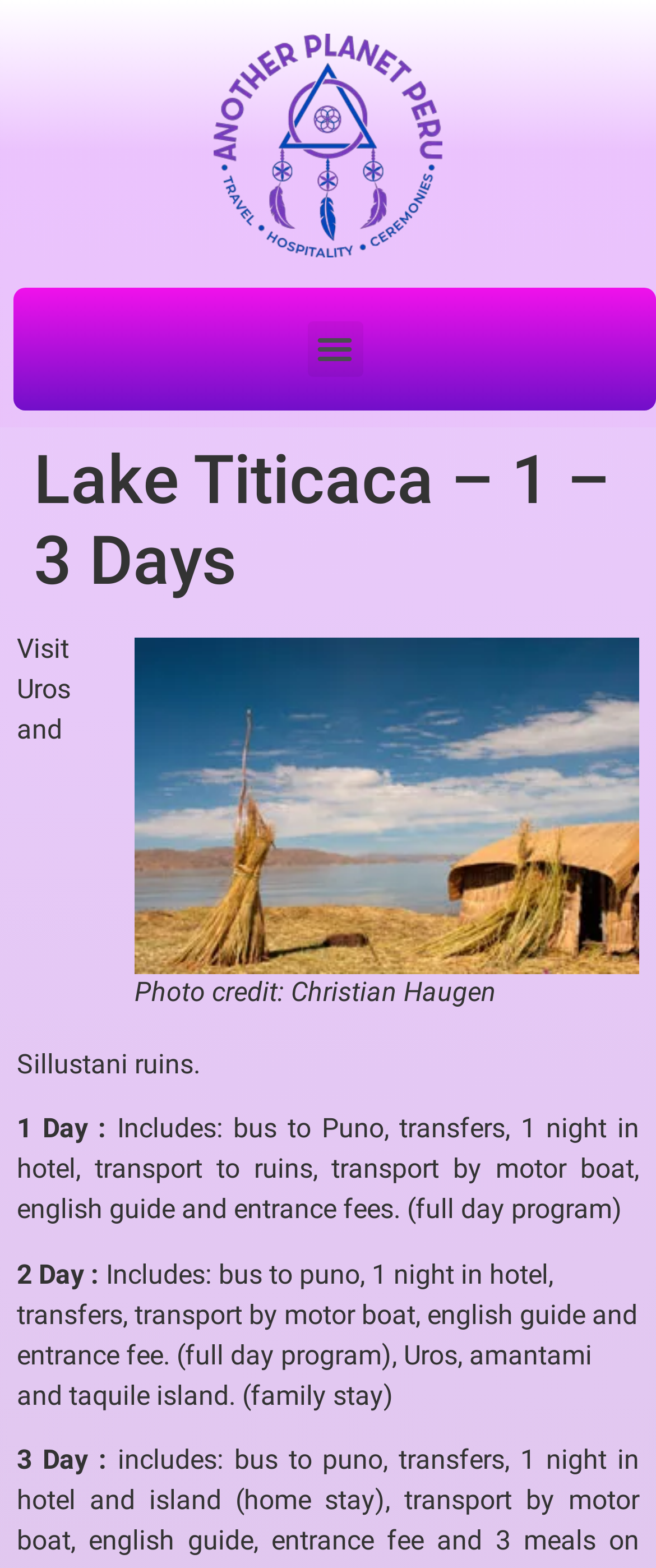Could you identify the text that serves as the heading for this webpage?

Lake Titicaca – 1 – 3 Days